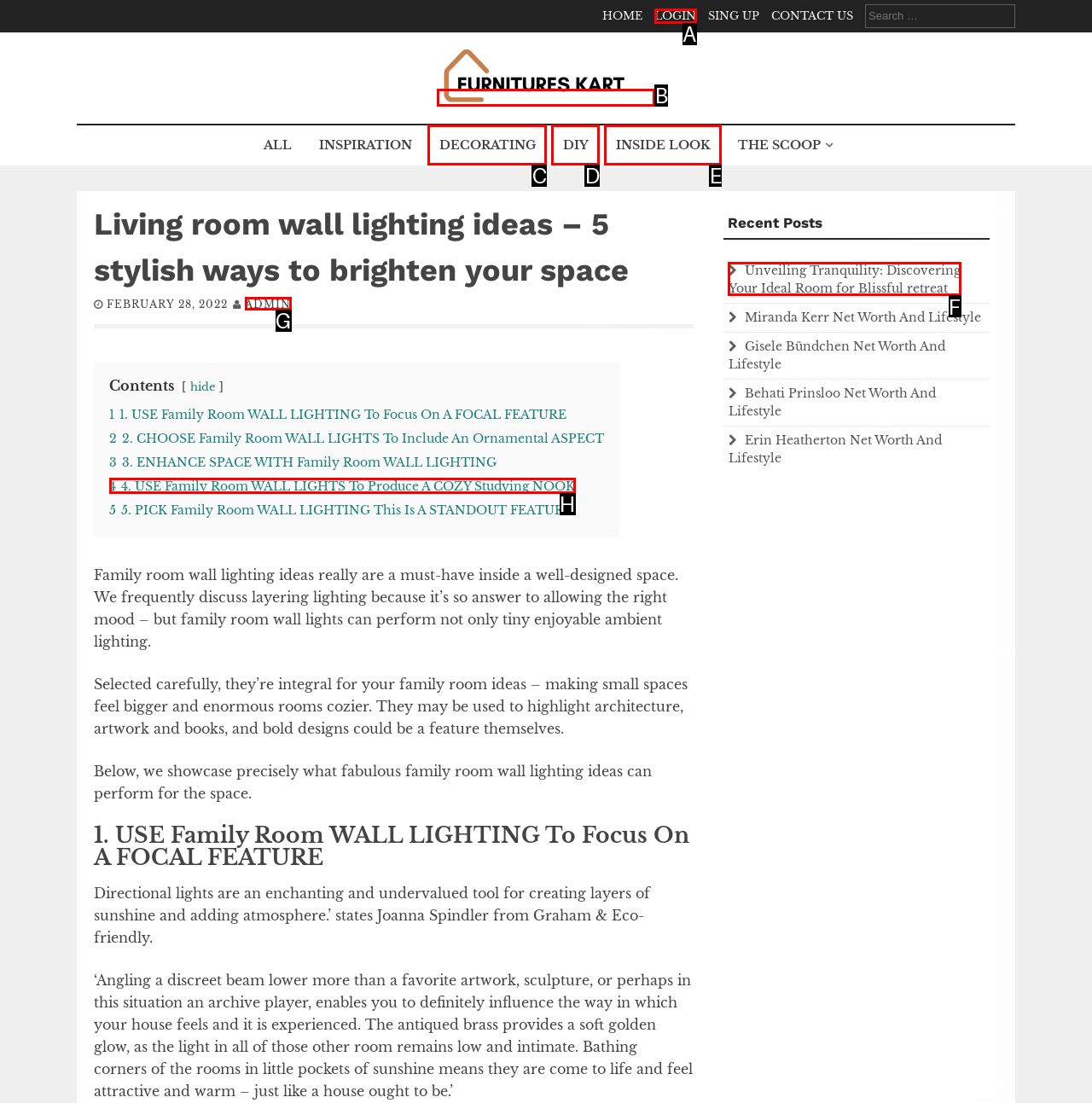Indicate the letter of the UI element that should be clicked to accomplish the task: Check out Unveiling Tranquility: Discovering Your Ideal Room for Blissful retreat. Answer with the letter only.

F